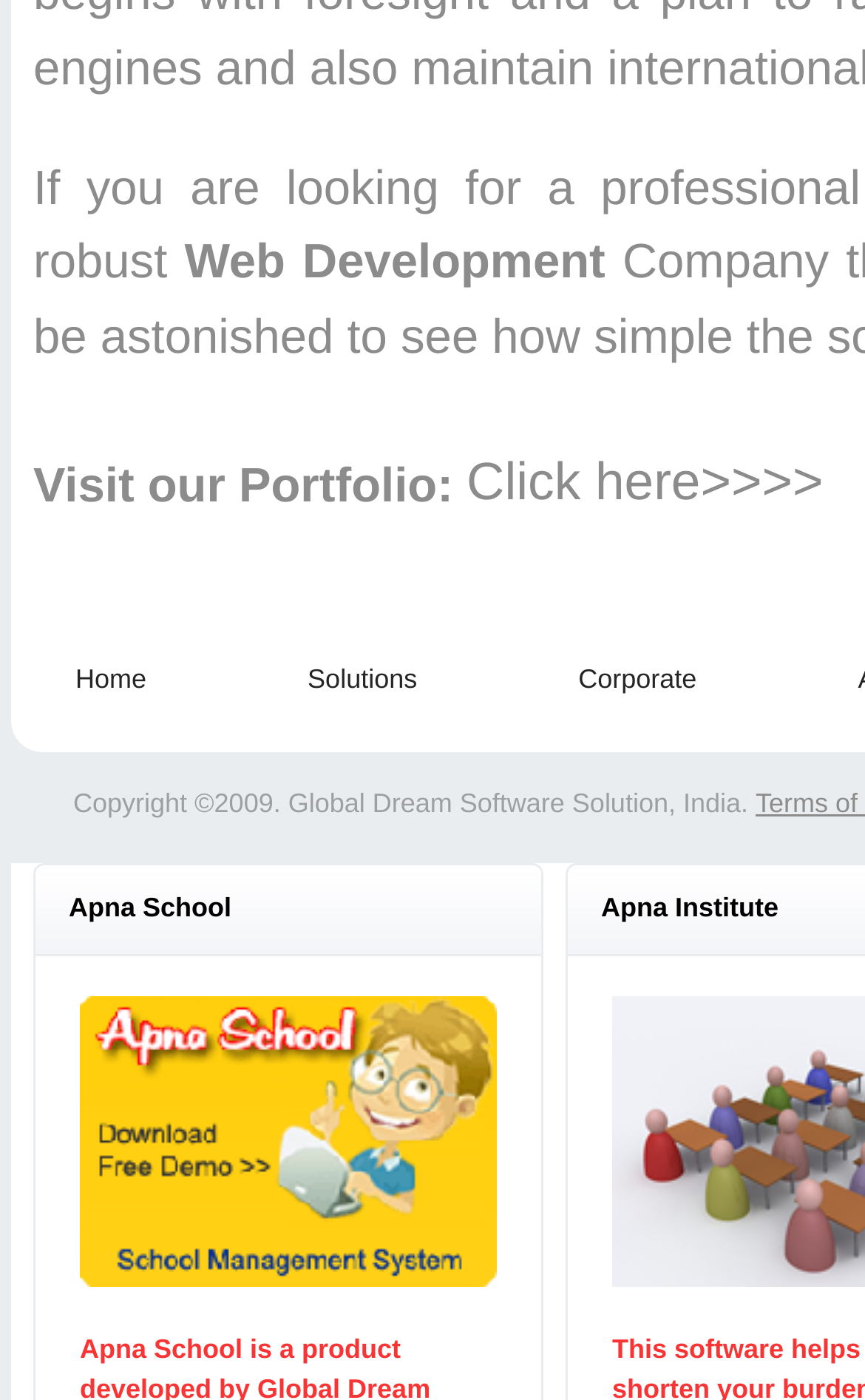Answer the question briefly using a single word or phrase: 
What is the company name mentioned at the bottom?

Global Dream Software Solution, India